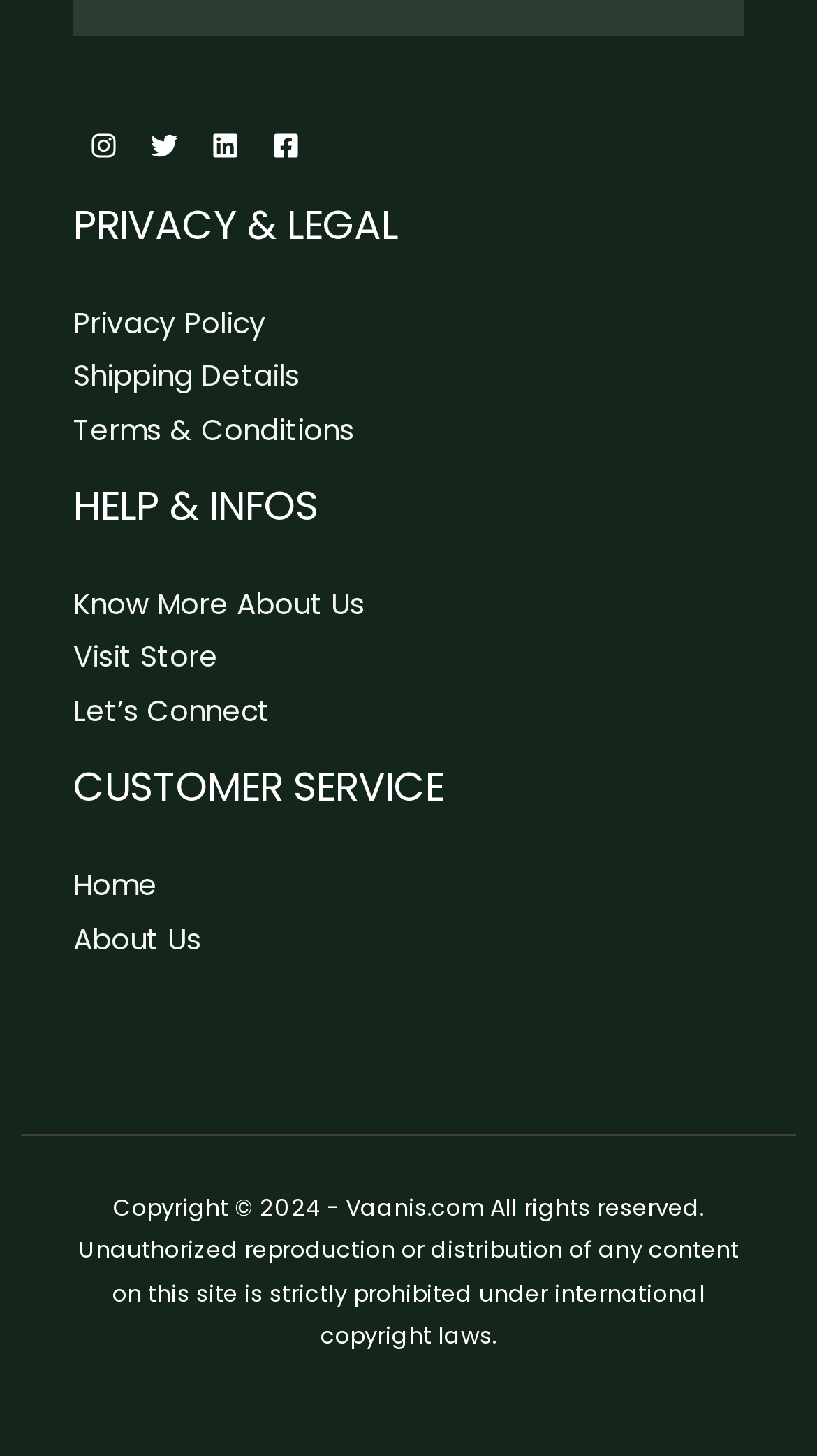Please find the bounding box for the following UI element description. Provide the coordinates in (top-left x, top-left y, bottom-right x, bottom-right y) format, with values between 0 and 1: Home

[0.09, 0.595, 0.192, 0.622]